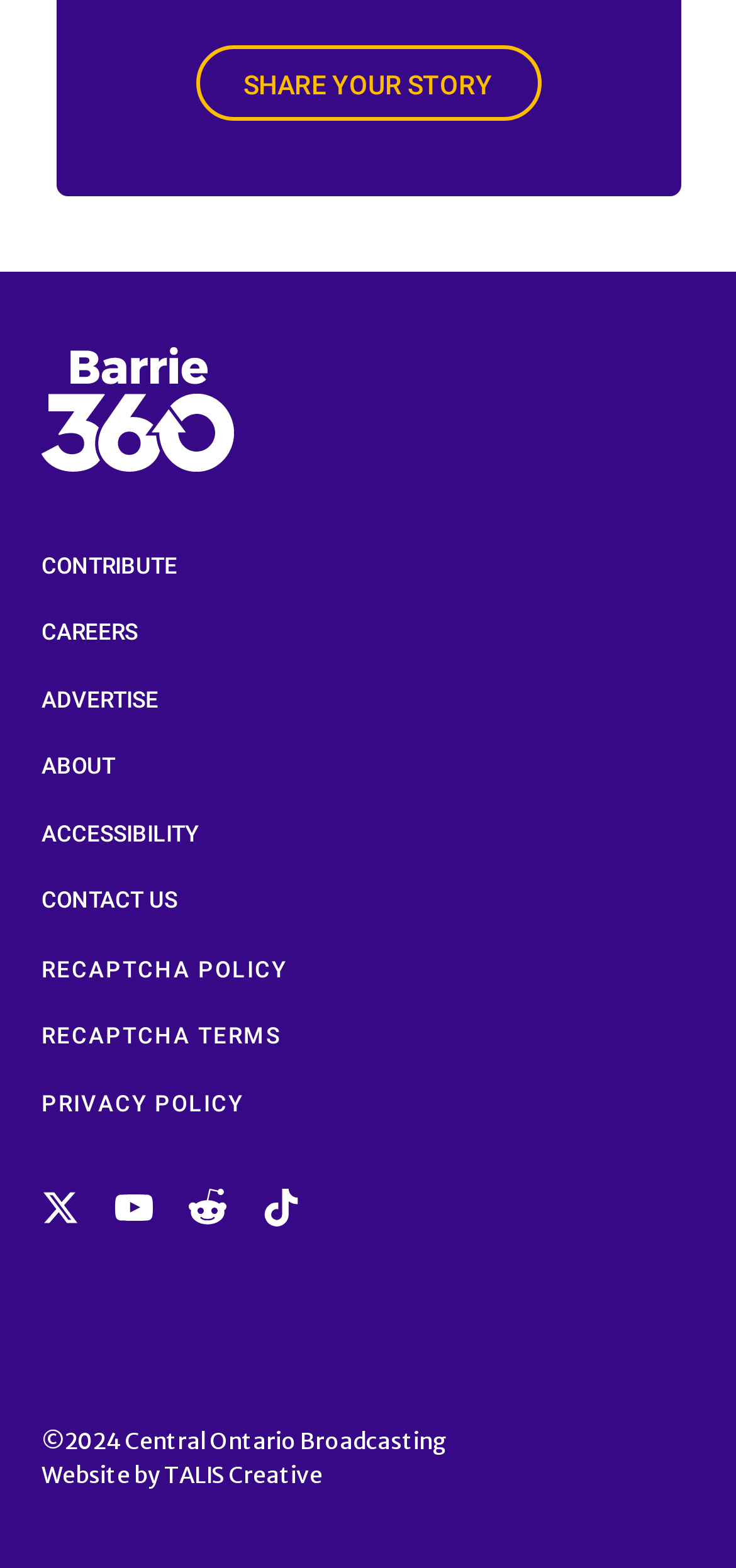Identify the bounding box coordinates of the region I need to click to complete this instruction: "View PRIVACY POLICY".

[0.056, 0.691, 0.331, 0.712]